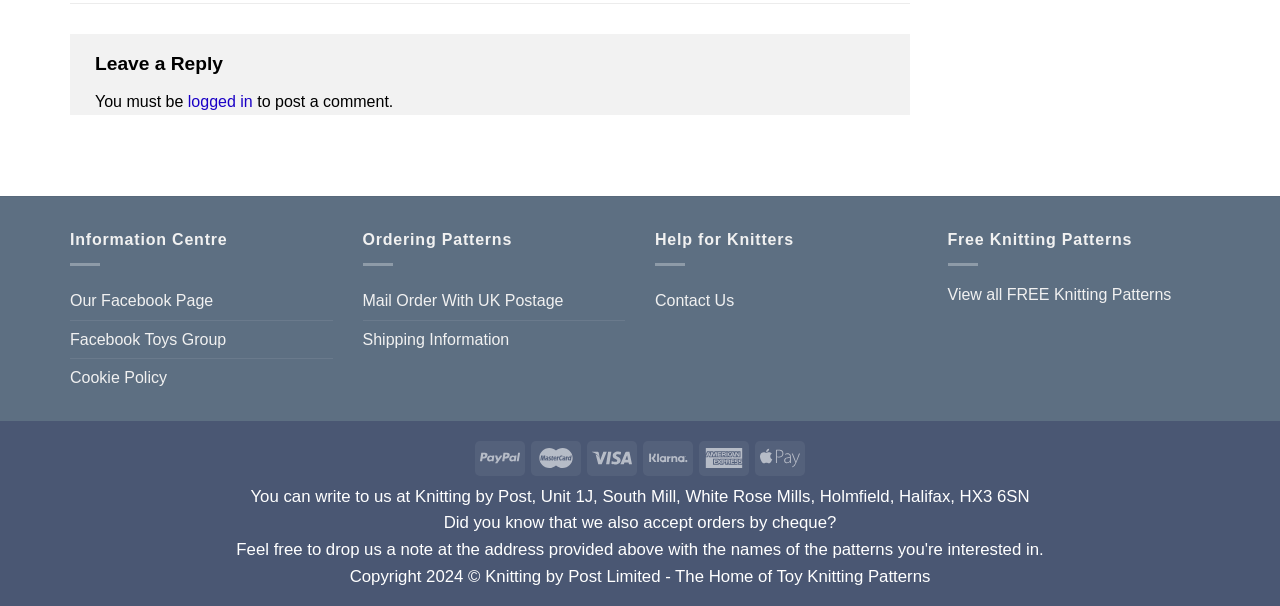How many images are there in the middle section of the webpage?
Using the visual information from the image, give a one-word or short-phrase answer.

6